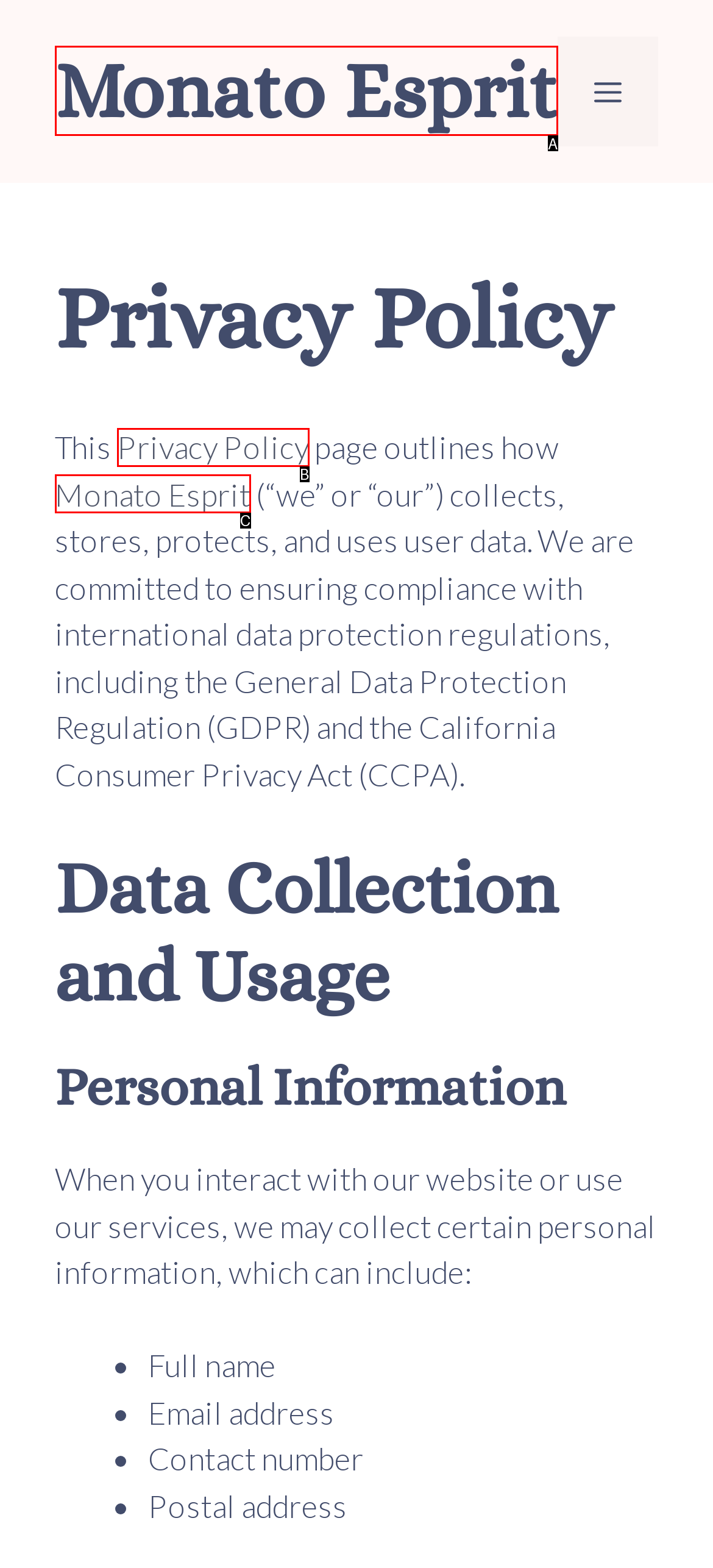Determine which option matches the description: Privacy Policy. Answer using the letter of the option.

B